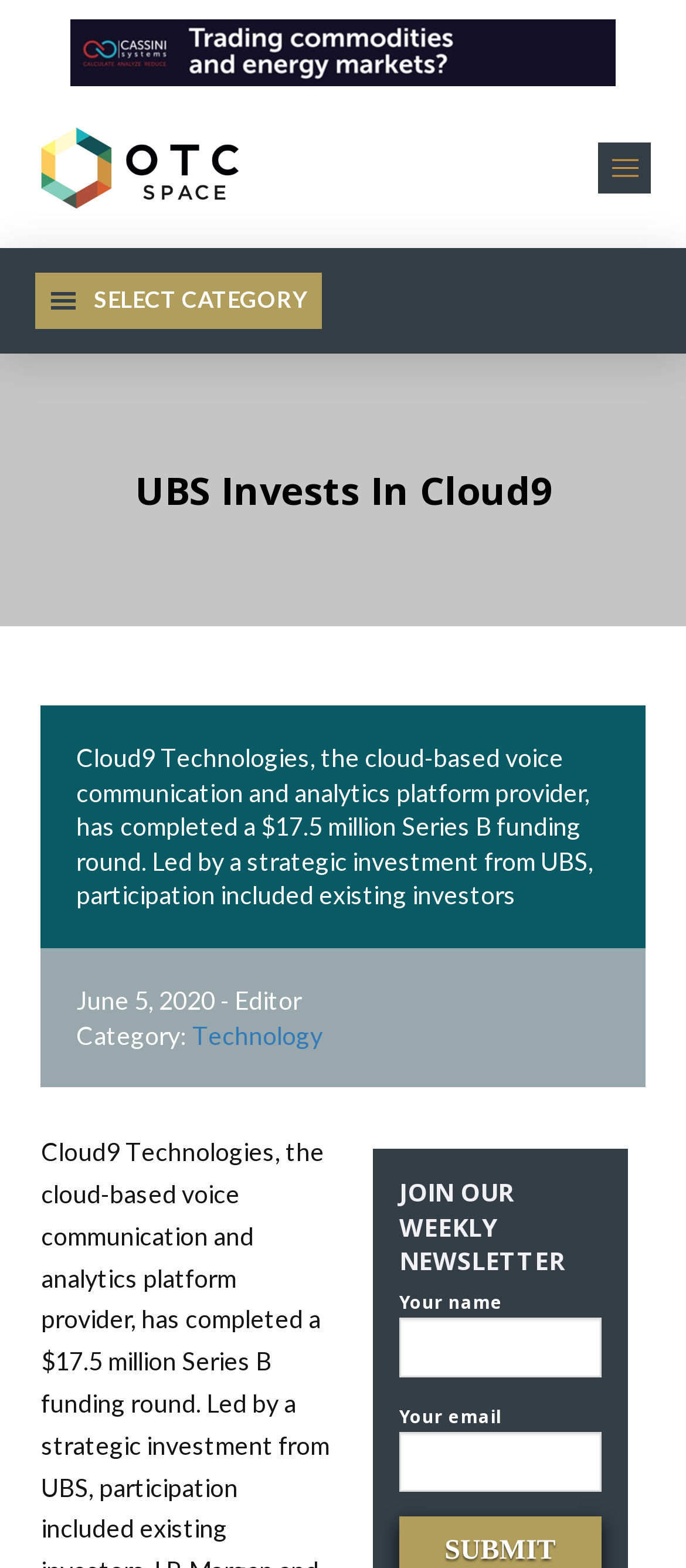Locate the bounding box of the UI element with the following description: "aria-label="Toggle Dropdown Content"".

[0.872, 0.091, 0.949, 0.123]